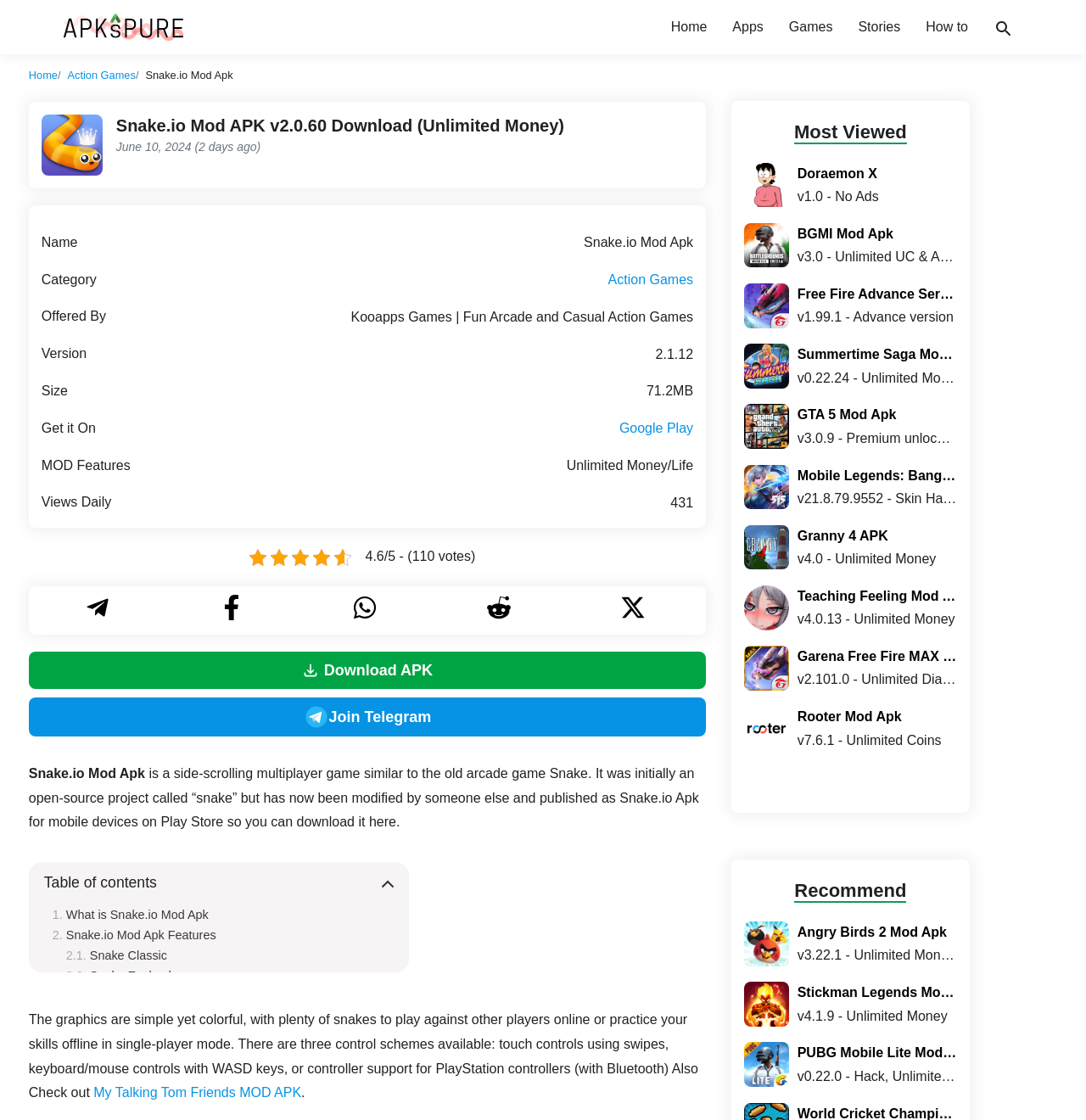Using the information in the image, could you please answer the following question in detail:
What is the size of the game?

The size of the game is mentioned in the table row with the rowheader 'Size' and the gridcell '71.2MB'.